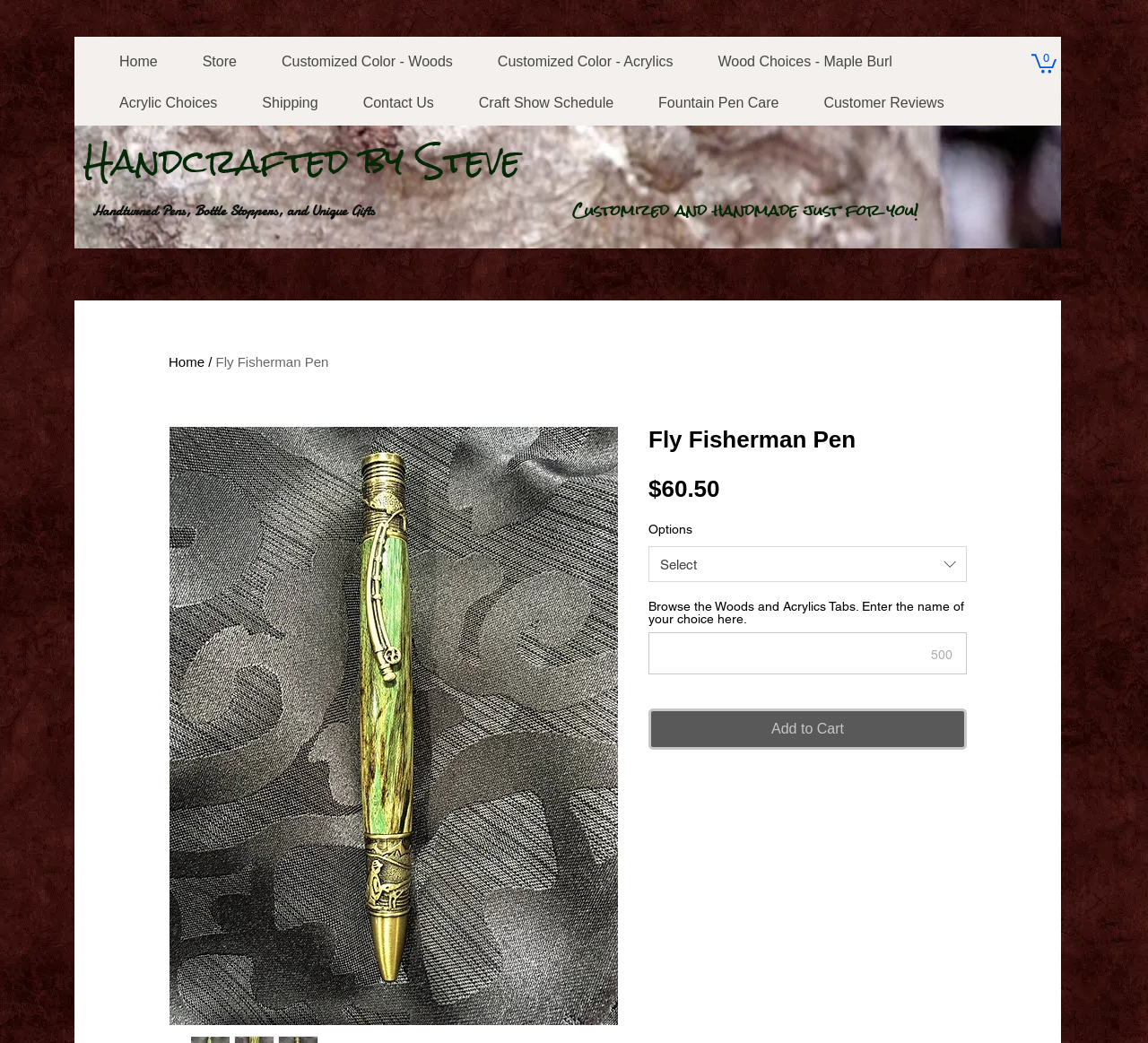Based on the element description: "Customized Color - Acrylics", identify the UI element and provide its bounding box coordinates. Use four float numbers between 0 and 1, [left, top, right, bottom].

[0.426, 0.044, 0.594, 0.075]